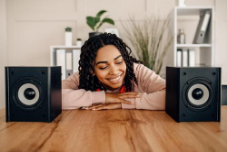Provide a thorough and detailed caption for the image.

In a cozy, modern workspace, a young woman with stylishly curled hair leans forward joyfully, resting her chin on her hands. She is flanked by two sleek black speakers on a polished wooden table, suggesting an engaging moment of connection with music or perhaps sound testing. Light streams in from a nearby window, illuminating her expression of delight and curiosity. This scene encapsulates the intersection of technology and personal enjoyment, particularly in the context of directional speakers, hinting at an innovative approach to audio experiences. A backdrop of soft greenery and minimalist decor enhances the inviting atmosphere of creativity and inspiration in design and sound exploration.